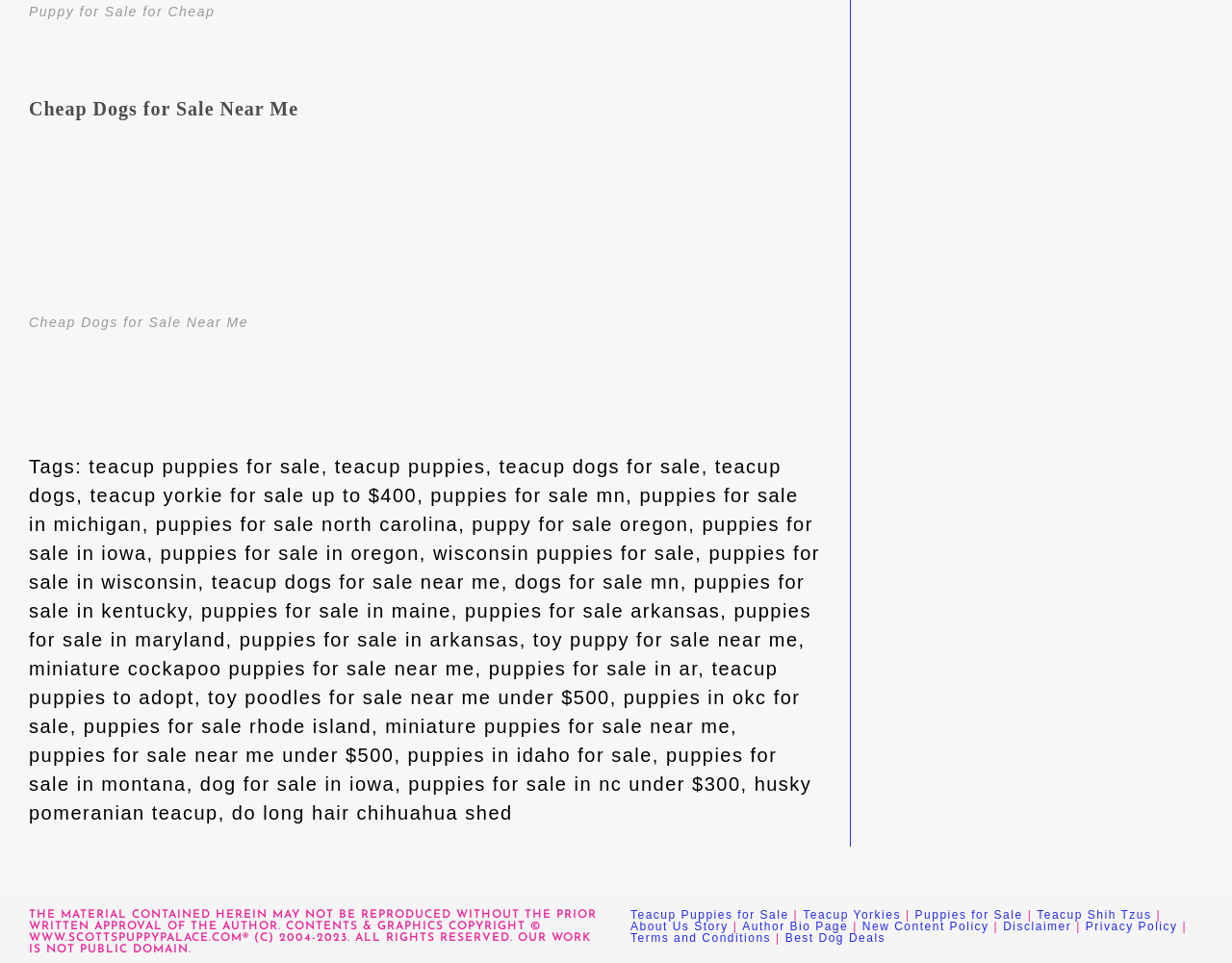Bounding box coordinates should be provided in the format (top-left x, top-left y, bottom-right x, bottom-right y) with all values between 0 and 1. Identify the bounding box for this UI element: Privacy Policy

[0.881, 0.955, 0.956, 0.969]